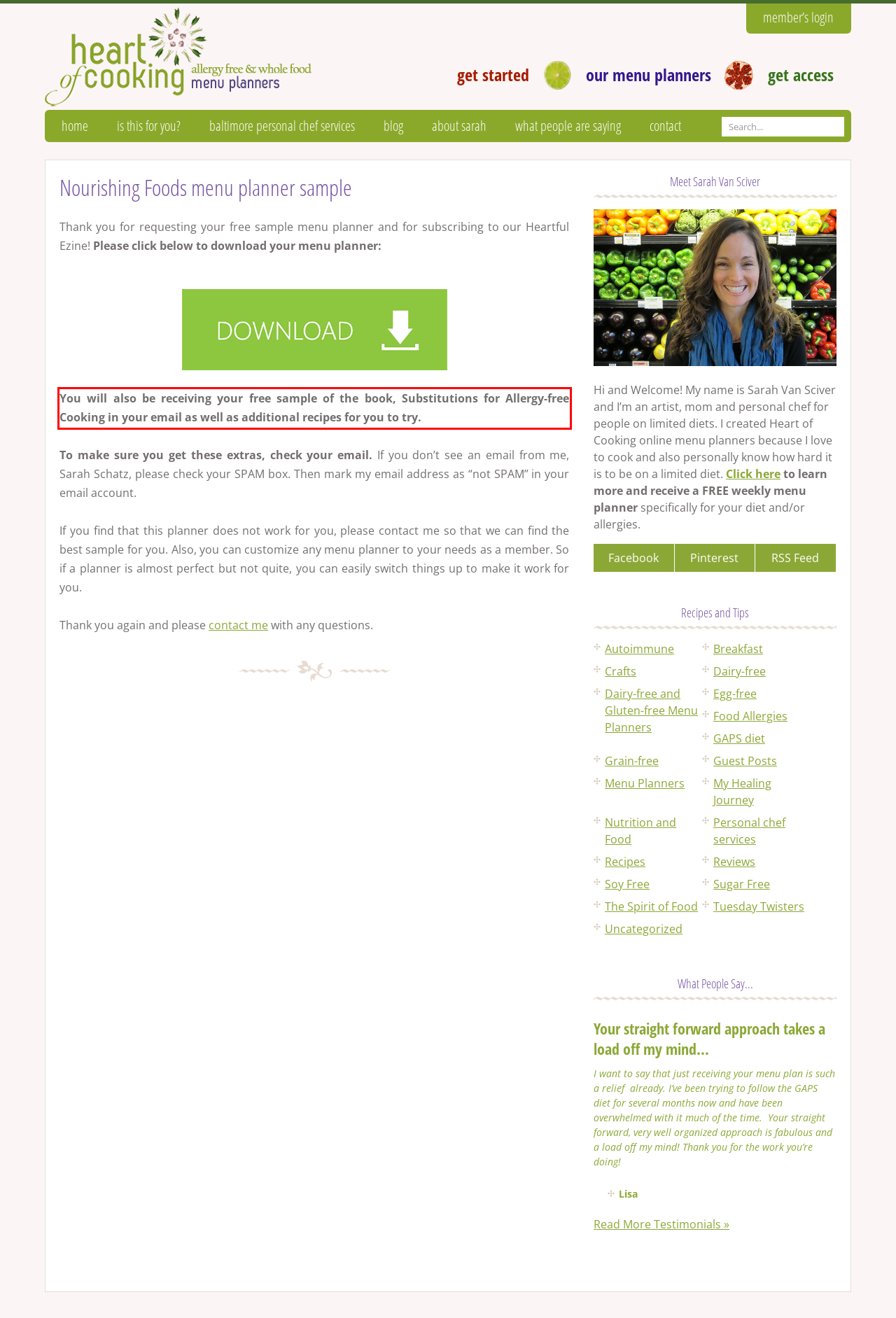Analyze the screenshot of a webpage where a red rectangle is bounding a UI element. Extract and generate the text content within this red bounding box.

You will also be receiving your free sample of the book, Substitutions for Allergy-free Cooking in your email as well as additional recipes for you to try.